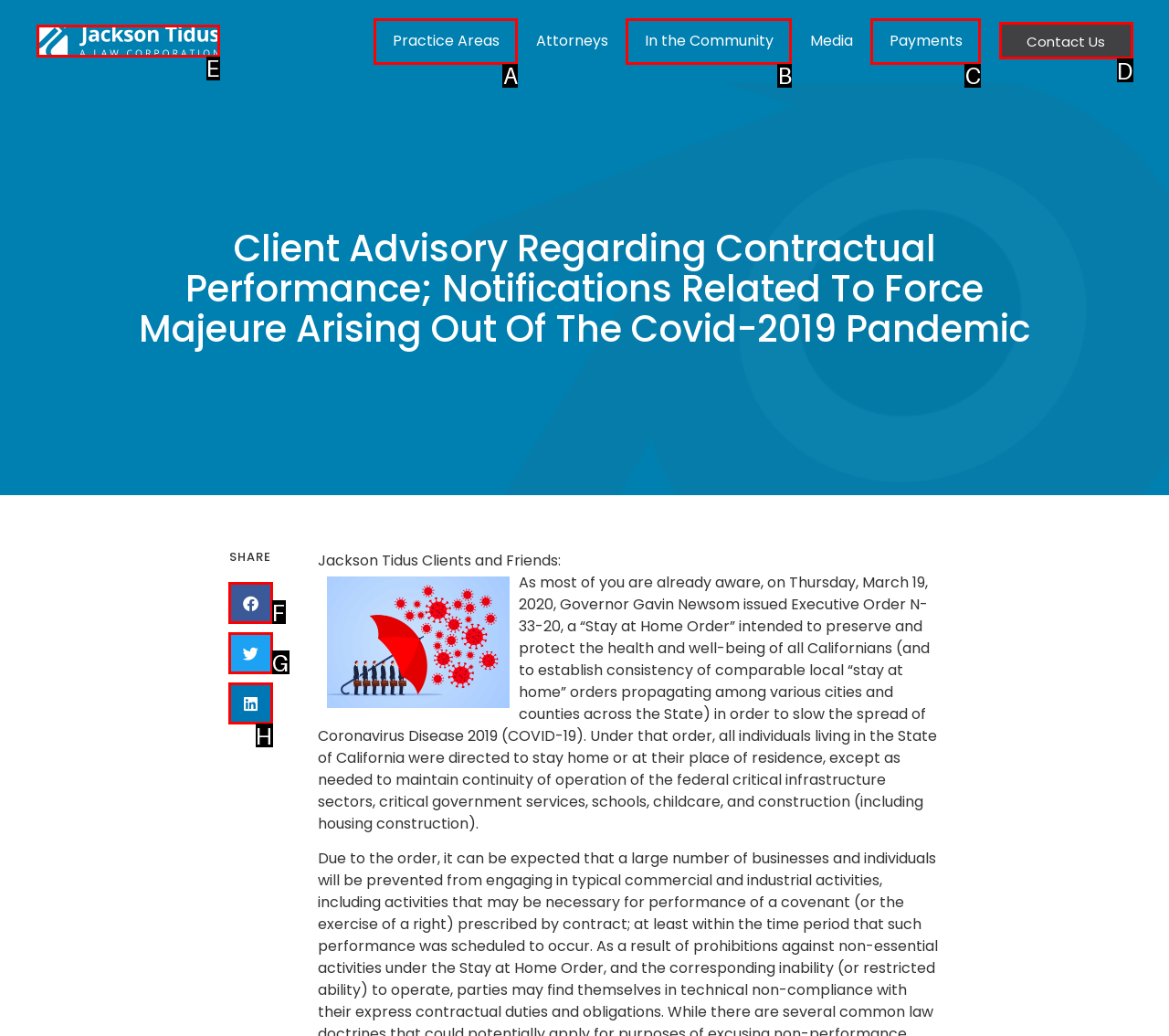Which UI element should you click on to achieve the following task: Contact Us? Provide the letter of the correct option.

D